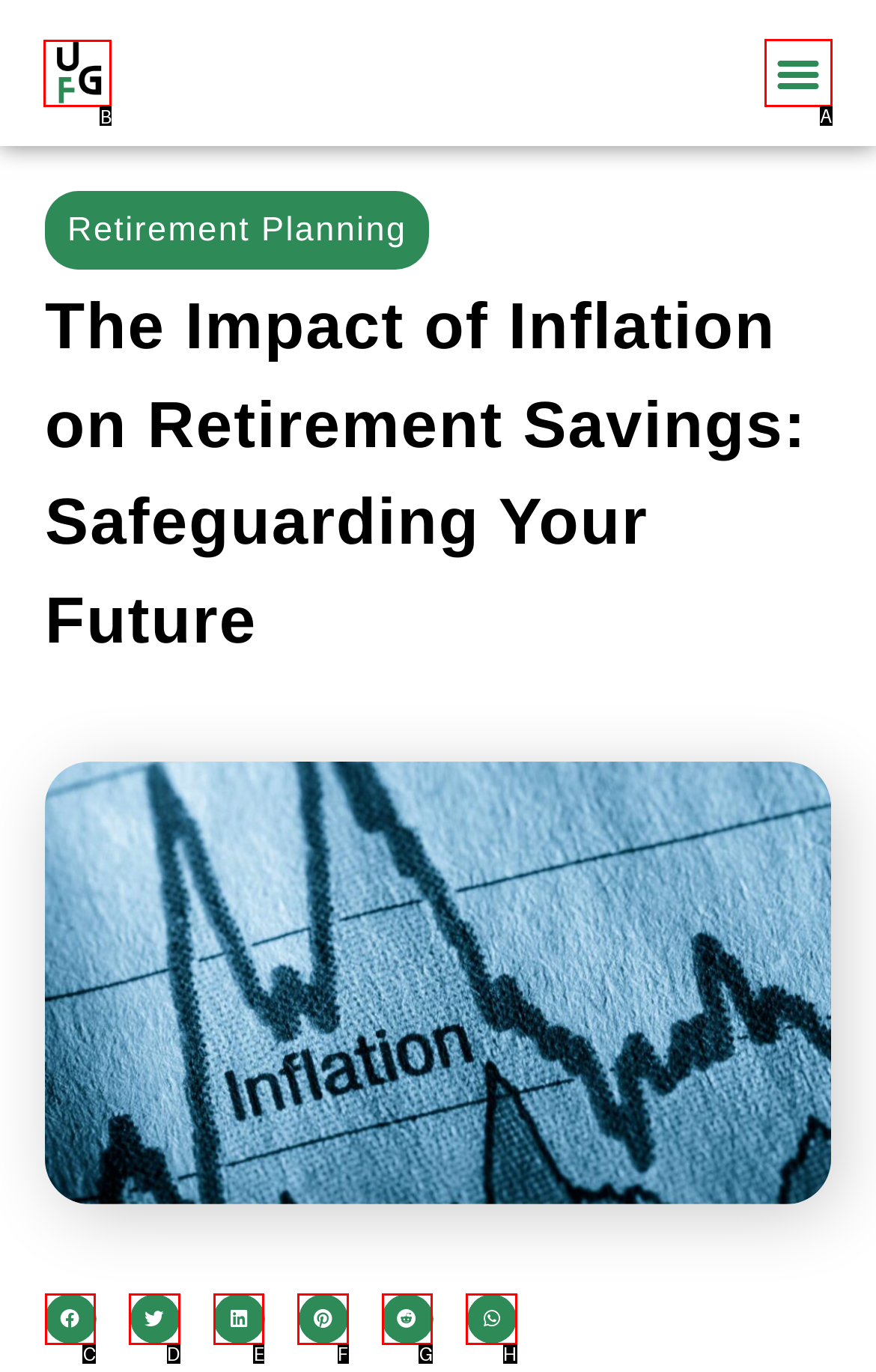Determine which HTML element to click to execute the following task: Click the Size Guide link Answer with the letter of the selected option.

None